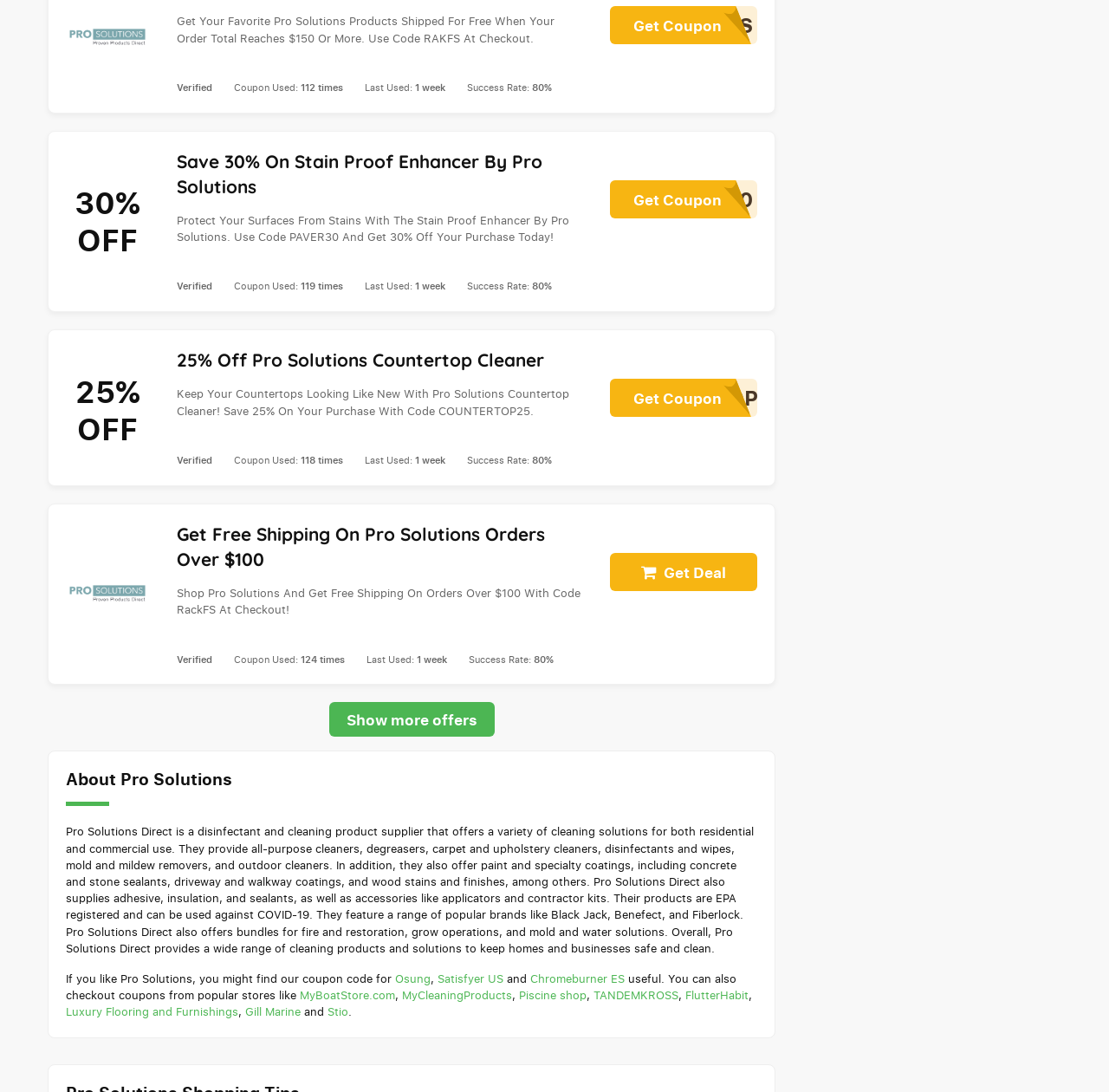What is the minimum order amount for free shipping?
Please provide a single word or phrase as your answer based on the screenshot.

$100